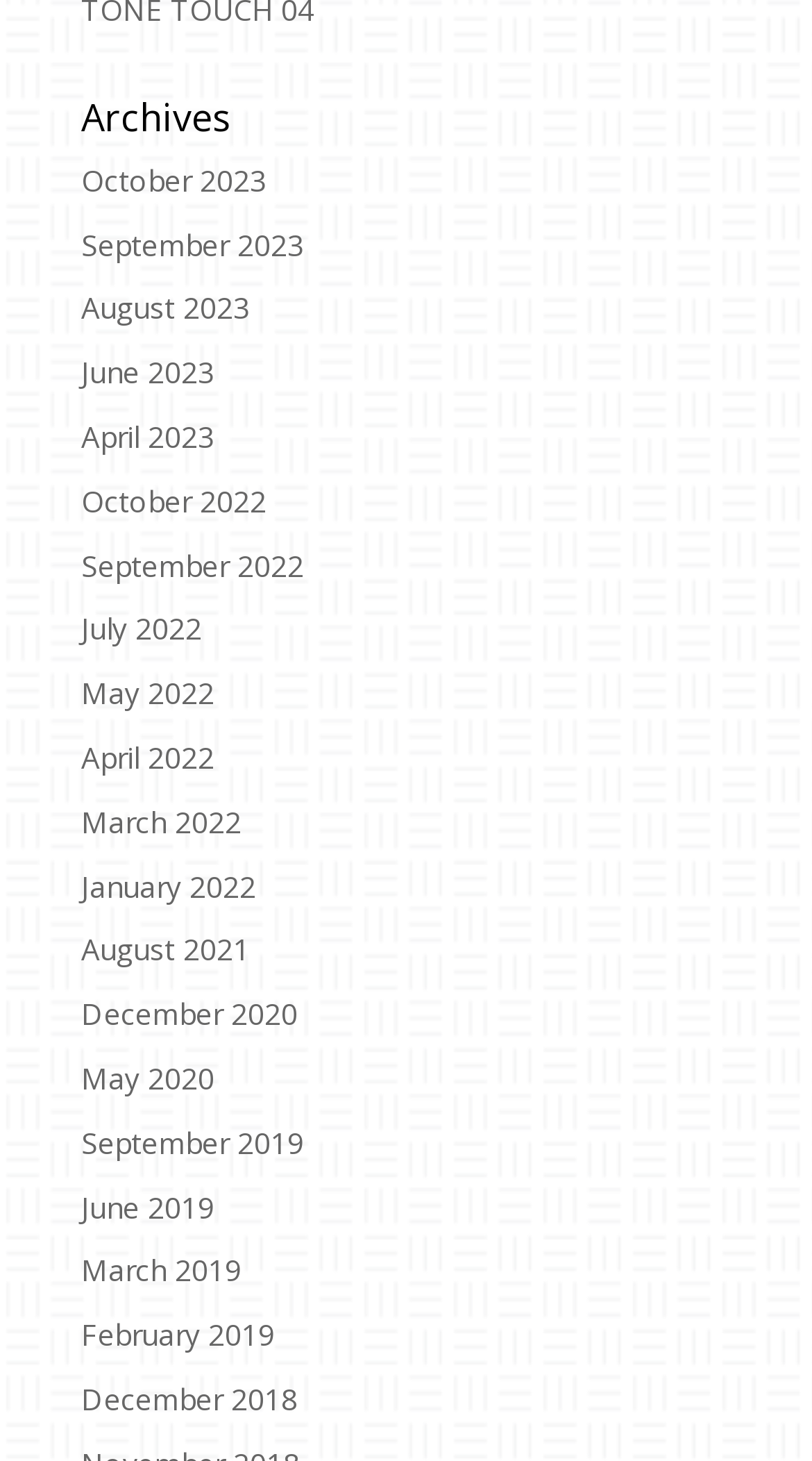Identify the bounding box coordinates for the element you need to click to achieve the following task: "visit December 2018 archives". The coordinates must be four float values ranging from 0 to 1, formatted as [left, top, right, bottom].

[0.1, 0.944, 0.367, 0.971]